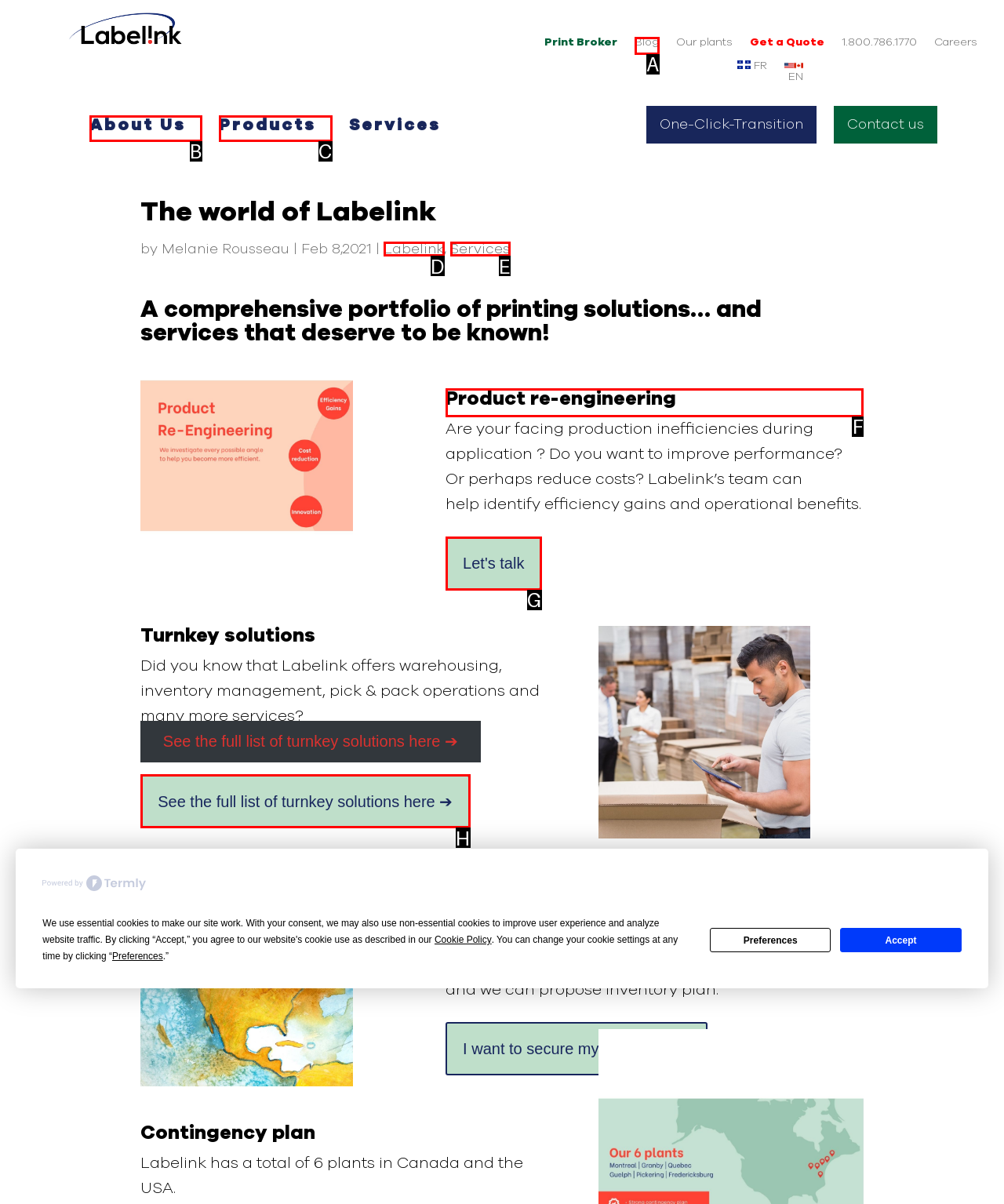Please indicate which HTML element to click in order to fulfill the following task: Read the 'Product re-engineering' heading Respond with the letter of the chosen option.

F